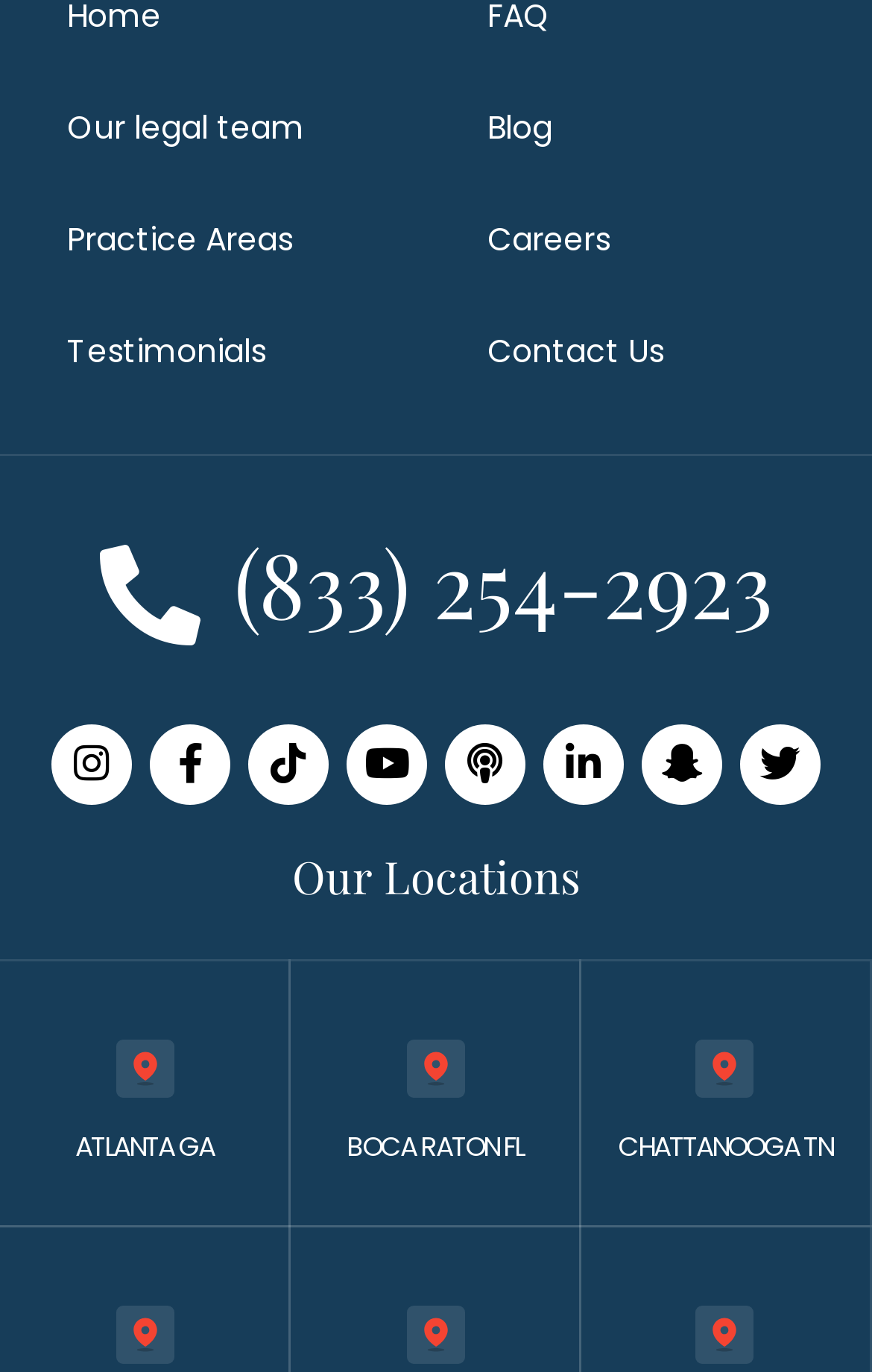Please determine the bounding box coordinates of the clickable area required to carry out the following instruction: "Read testimonials". The coordinates must be four float numbers between 0 and 1, represented as [left, top, right, bottom].

[0.077, 0.215, 0.518, 0.297]